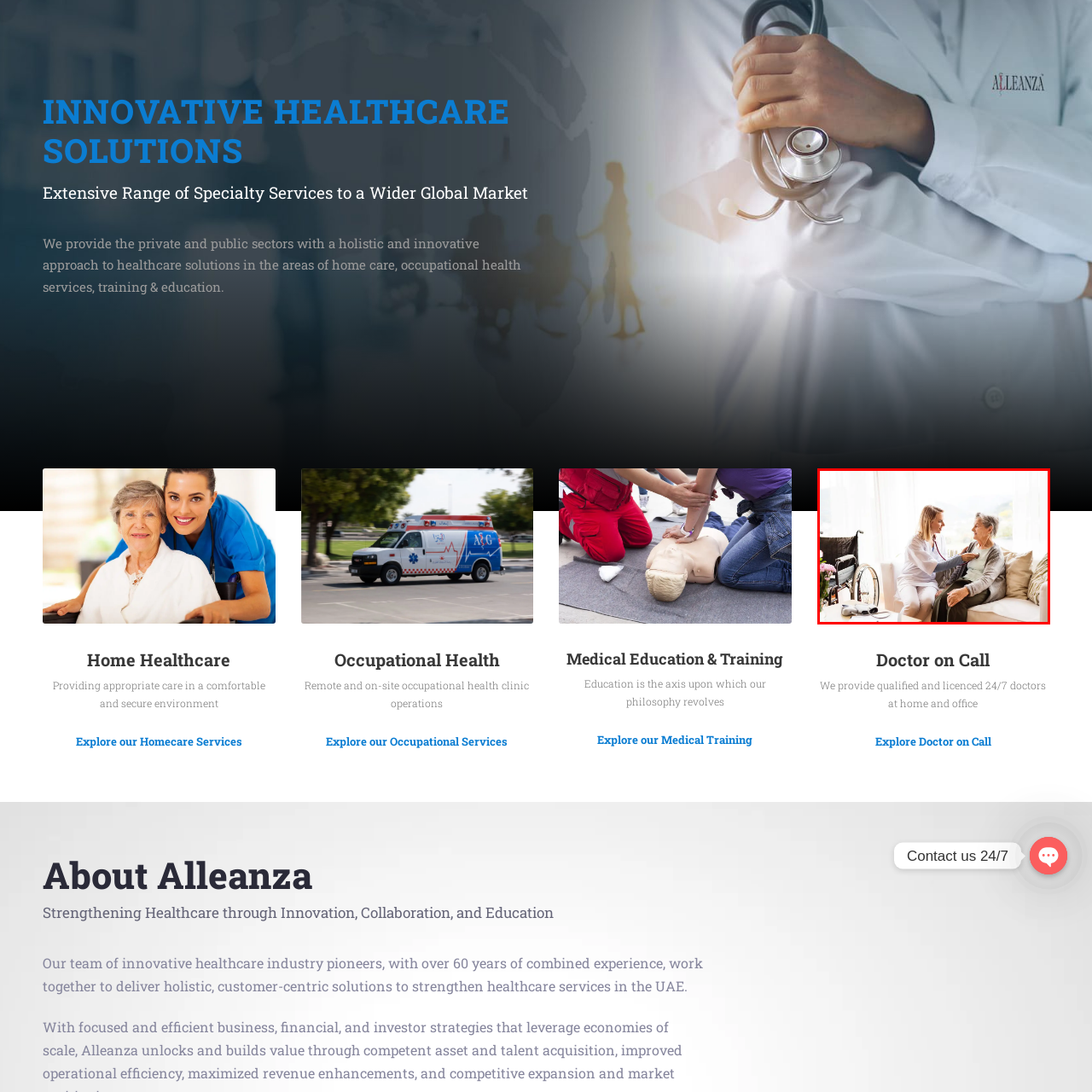Please analyze the elements within the red highlighted area in the image and provide a comprehensive answer to the following question: What is the goal of Alleanza's vision?

According to the caption, Alleanza's vision is to provide innovative healthcare solutions available 24/7, which aligns with the commitment to delivering high-quality, patient-centered care in the comfort of one's home.